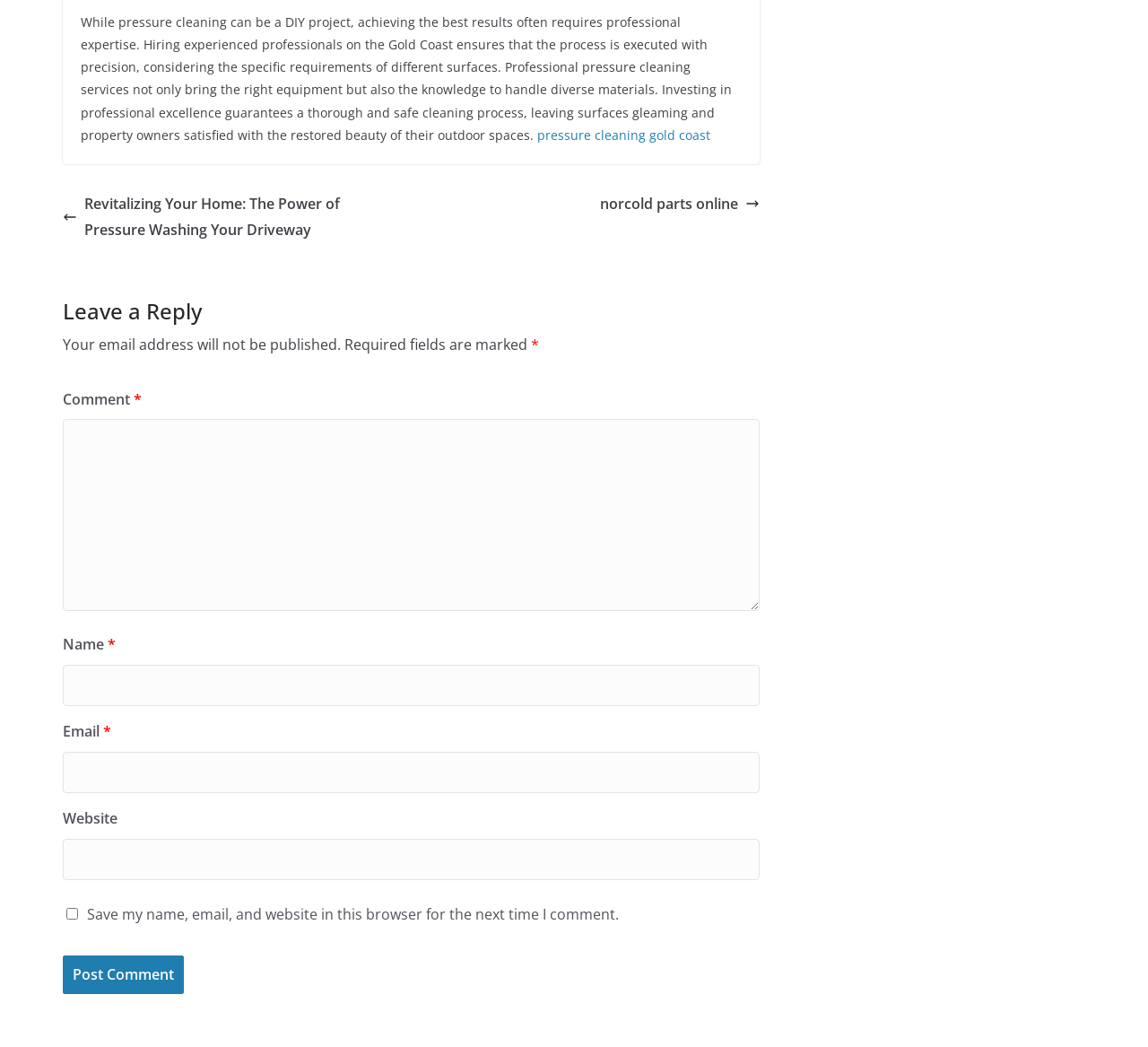Please identify the bounding box coordinates of the clickable area that will allow you to execute the instruction: "Click the link to buy norcold parts online".

[0.523, 0.182, 0.662, 0.207]